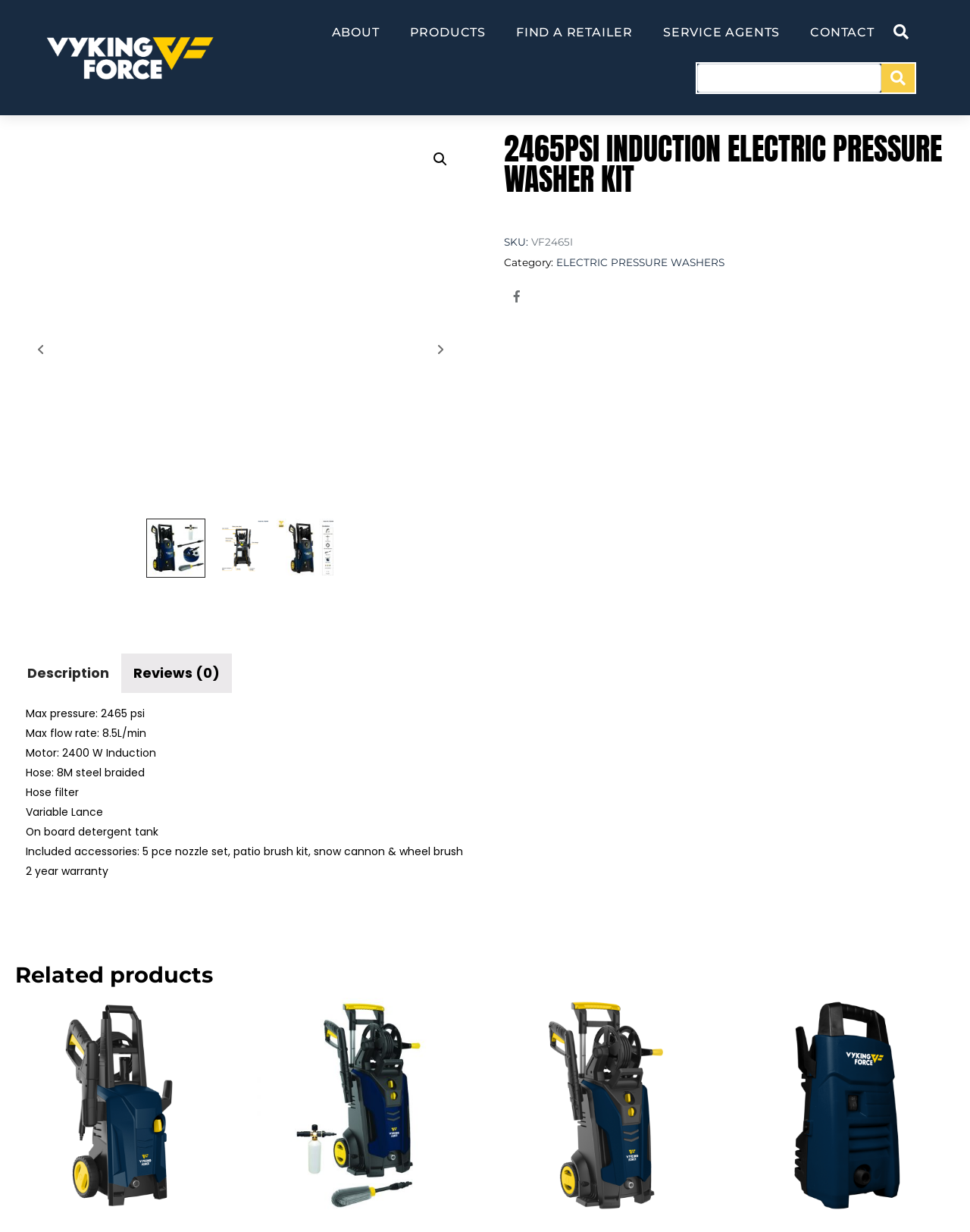Answer this question using a single word or a brief phrase:
How many years of warranty is provided with the product?

2